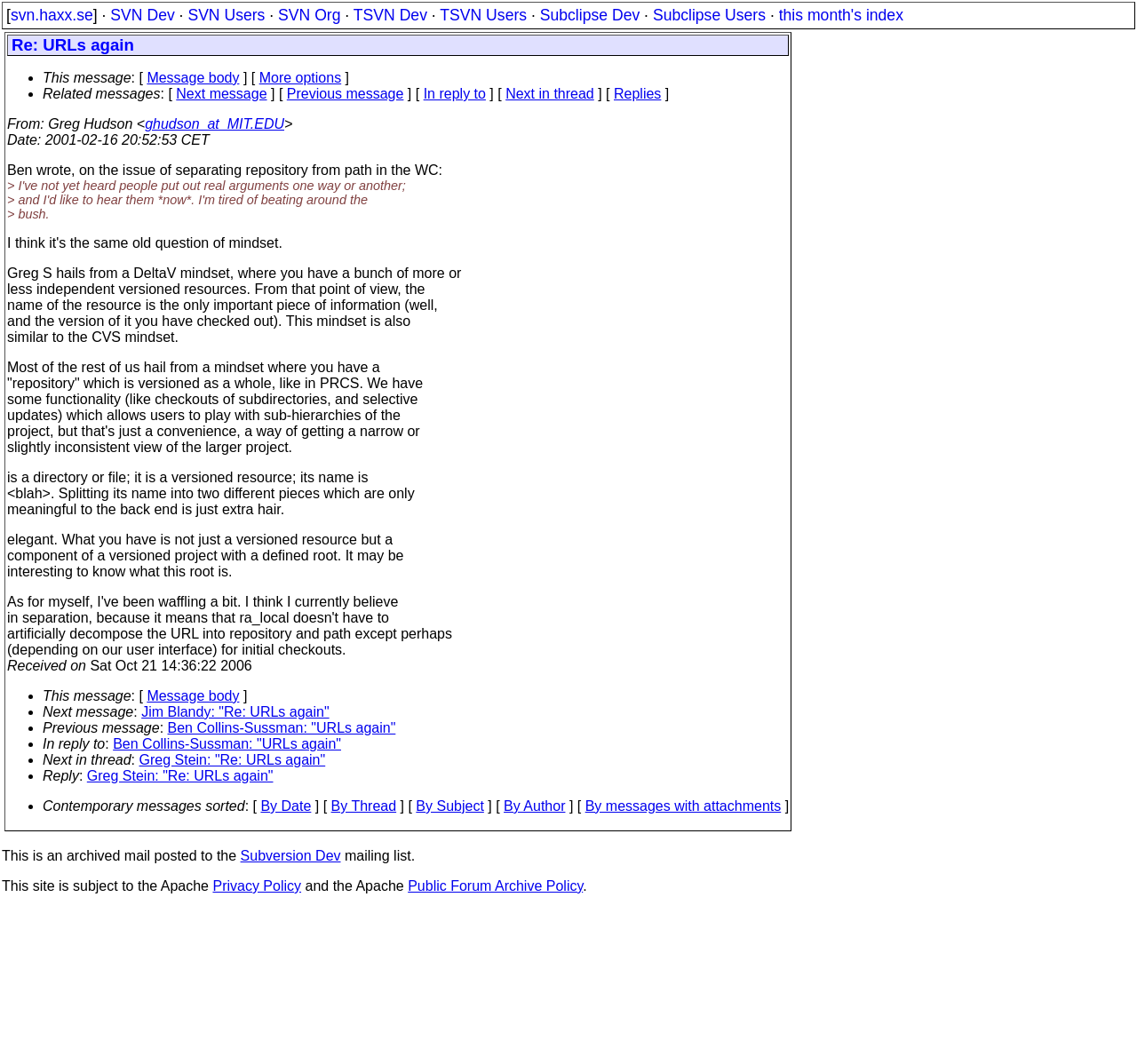Could you specify the bounding box coordinates for the clickable section to complete the following instruction: "Click on the SVN Dev link"?

[0.097, 0.006, 0.154, 0.023]